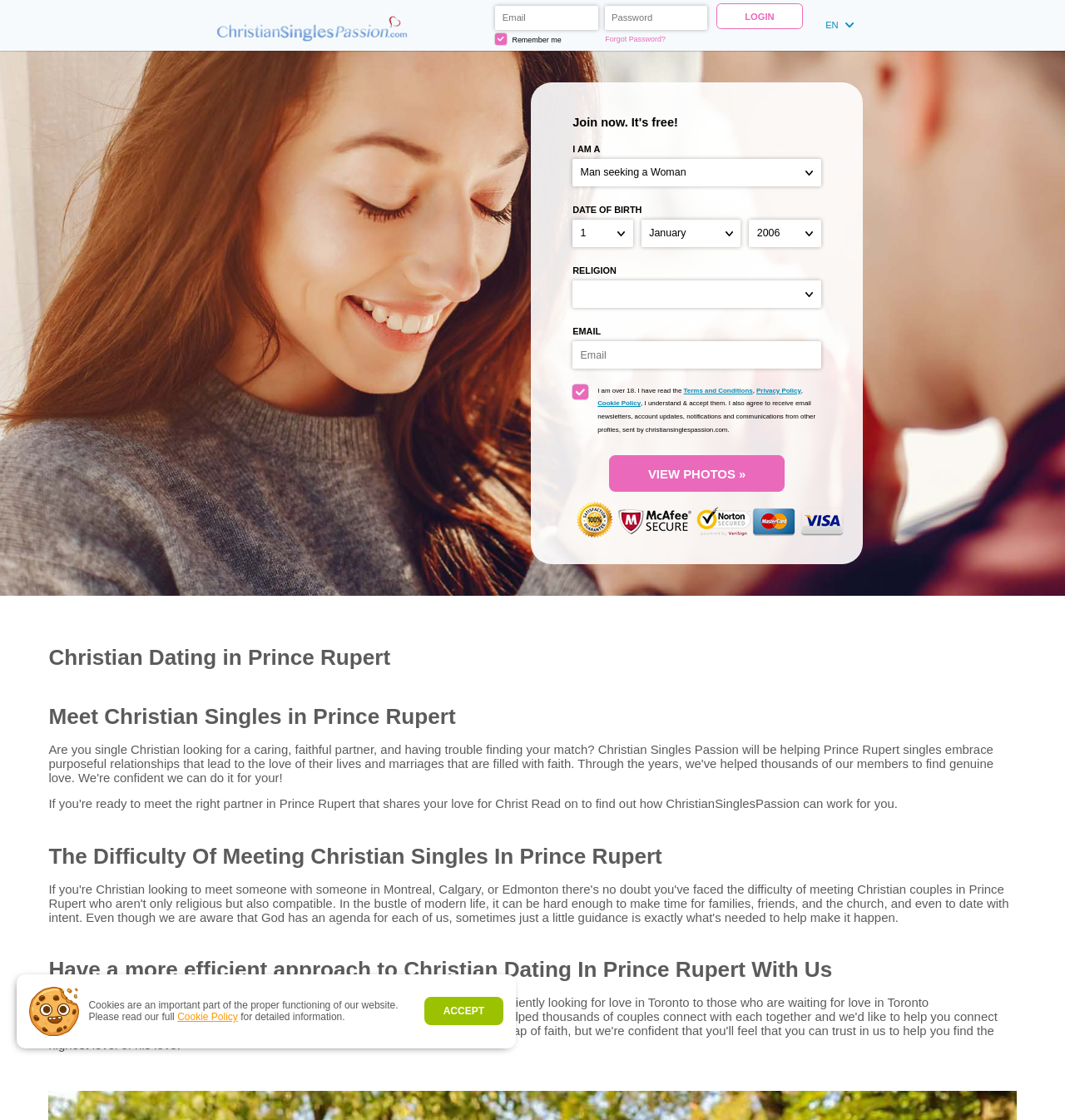Identify the bounding box coordinates of the region that should be clicked to execute the following instruction: "Enter email address".

[0.538, 0.305, 0.771, 0.329]